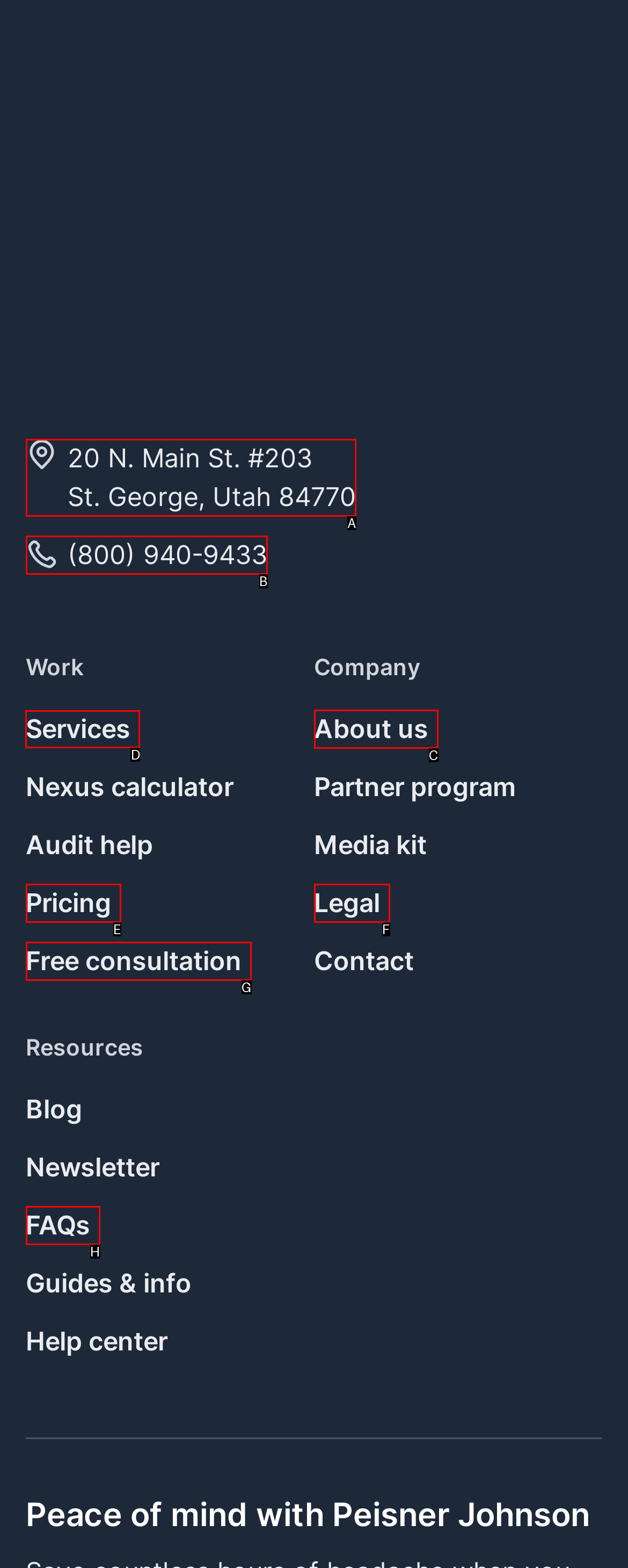Identify the HTML element you need to click to achieve the task: Learn about the company services. Respond with the corresponding letter of the option.

D